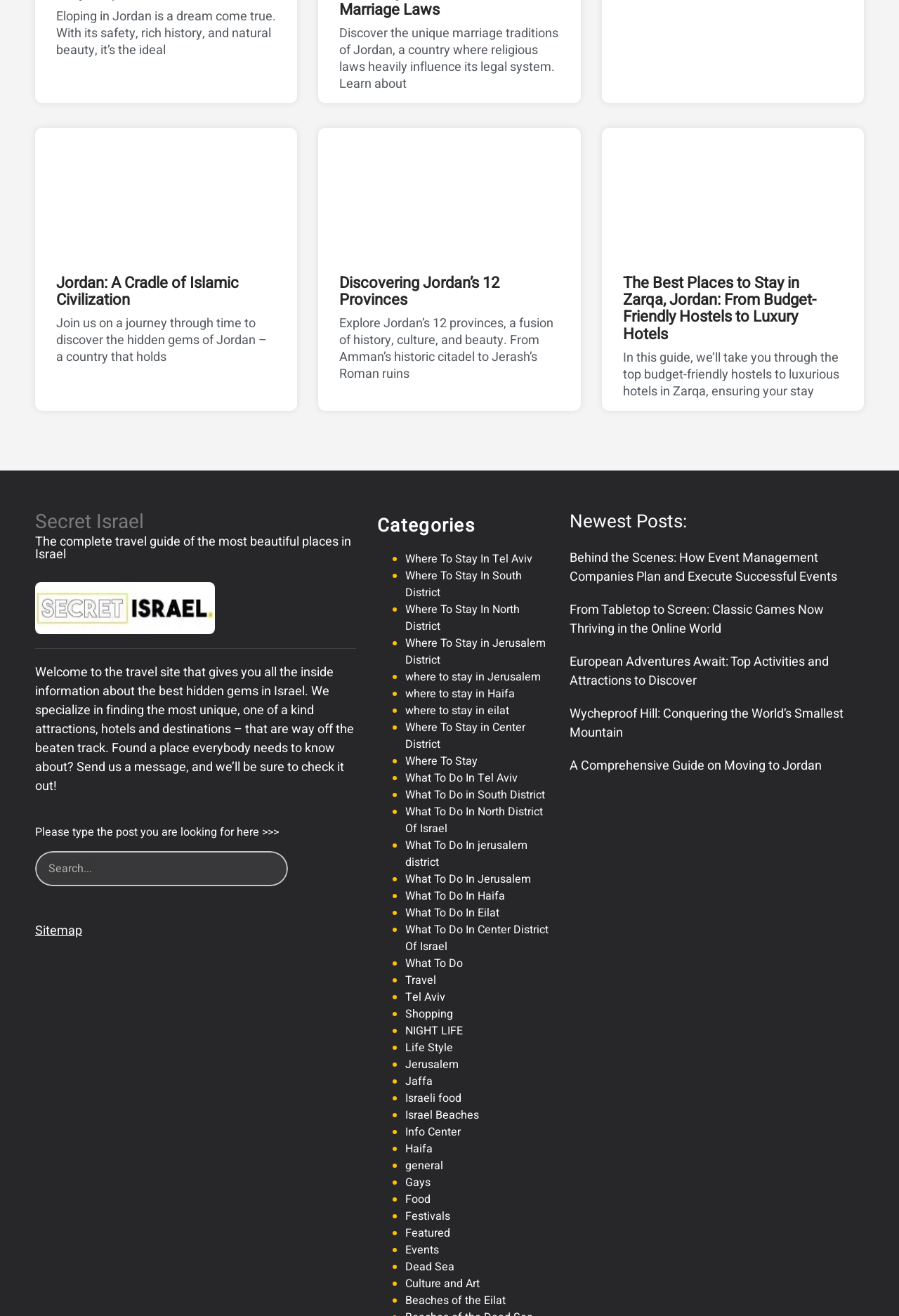What is the main topic of this webpage?
Please answer the question as detailed as possible.

Based on the content of the webpage, it appears to be a travel website that provides information about traveling in Israel and Jordan. The webpage has articles and links about different destinations and activities in these countries.